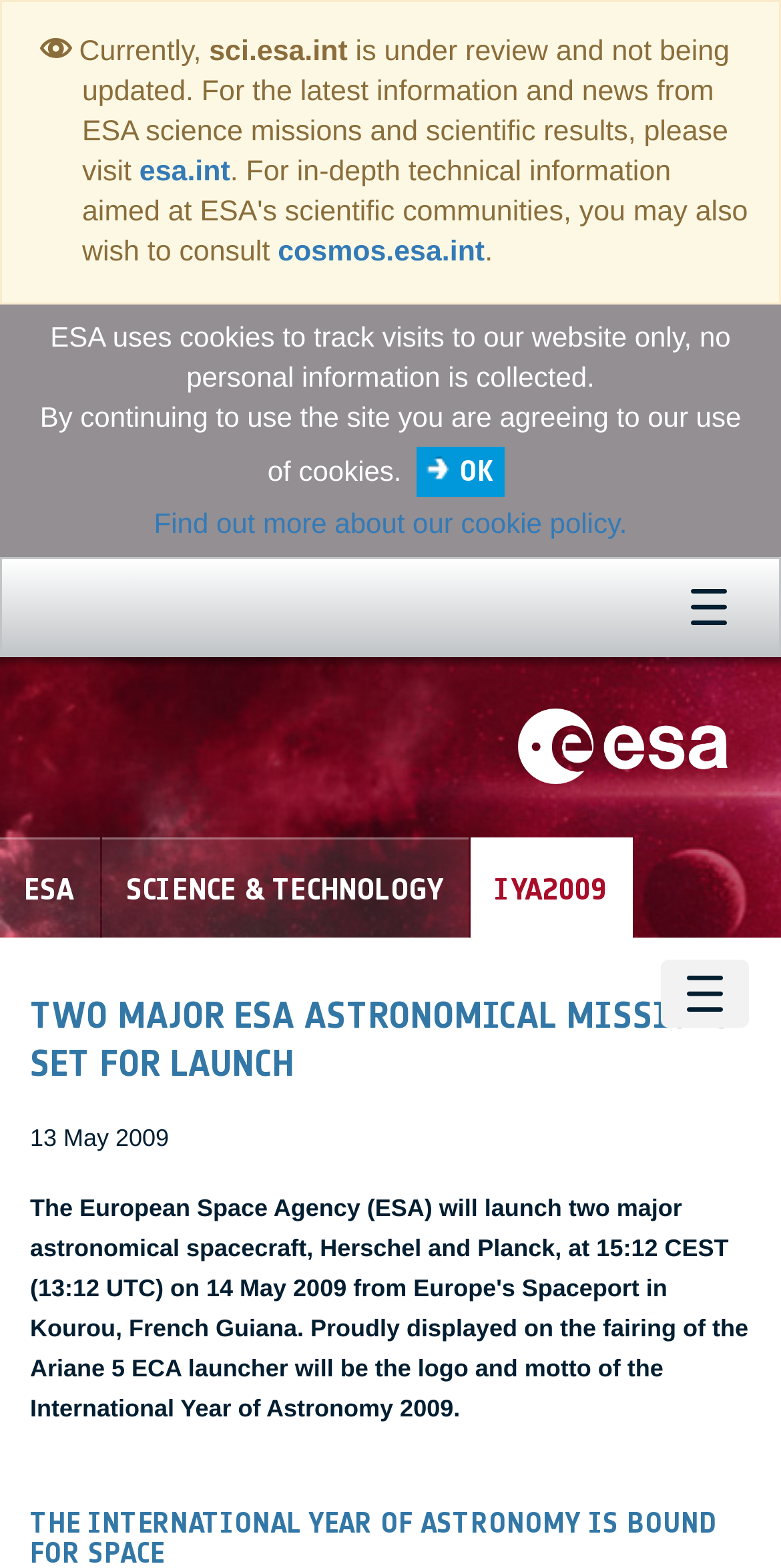Provide the bounding box coordinates of the HTML element described by the text: "Science & Technology". The coordinates should be in the format [left, top, right, bottom] with values between 0 and 1.

[0.131, 0.534, 0.6, 0.6]